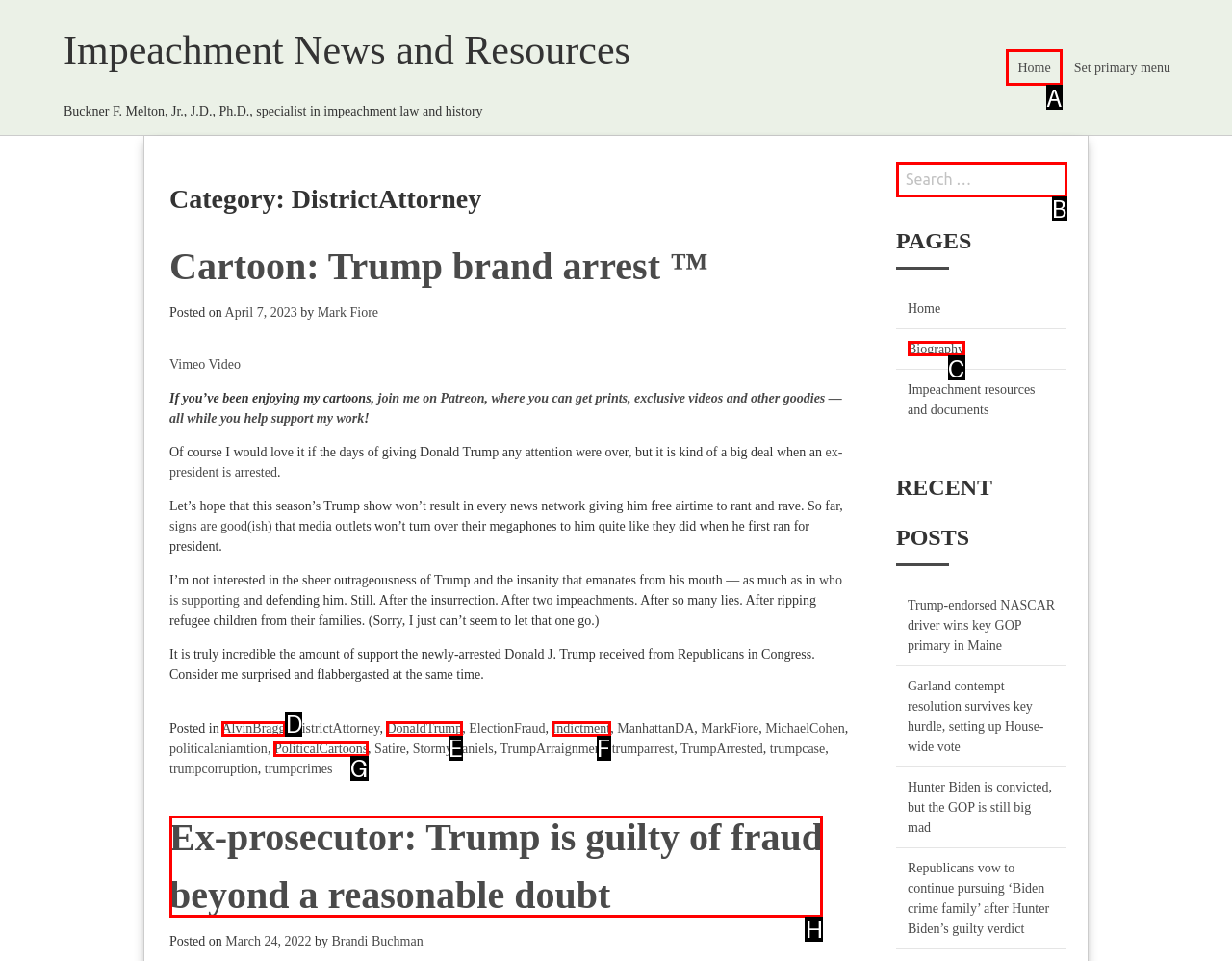Determine the appropriate lettered choice for the task: Click on the 'Home' link. Reply with the correct letter.

A